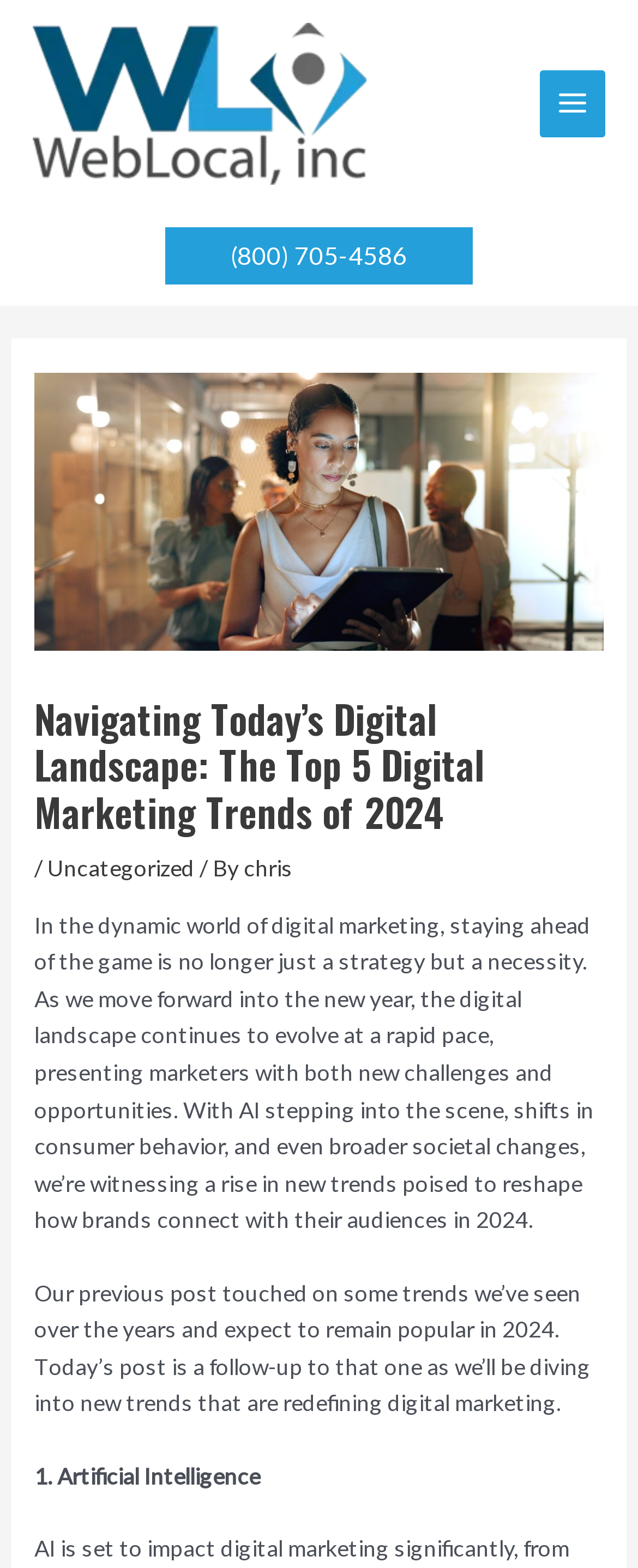Please give a succinct answer to the question in one word or phrase:
What is the company name of the logo?

WebLocal, Inc.